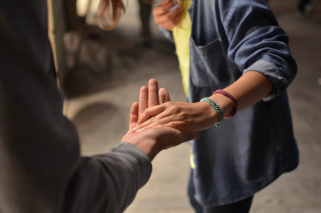Use a single word or phrase to answer the question: What is the gesture of comfort?

Hand reaching out